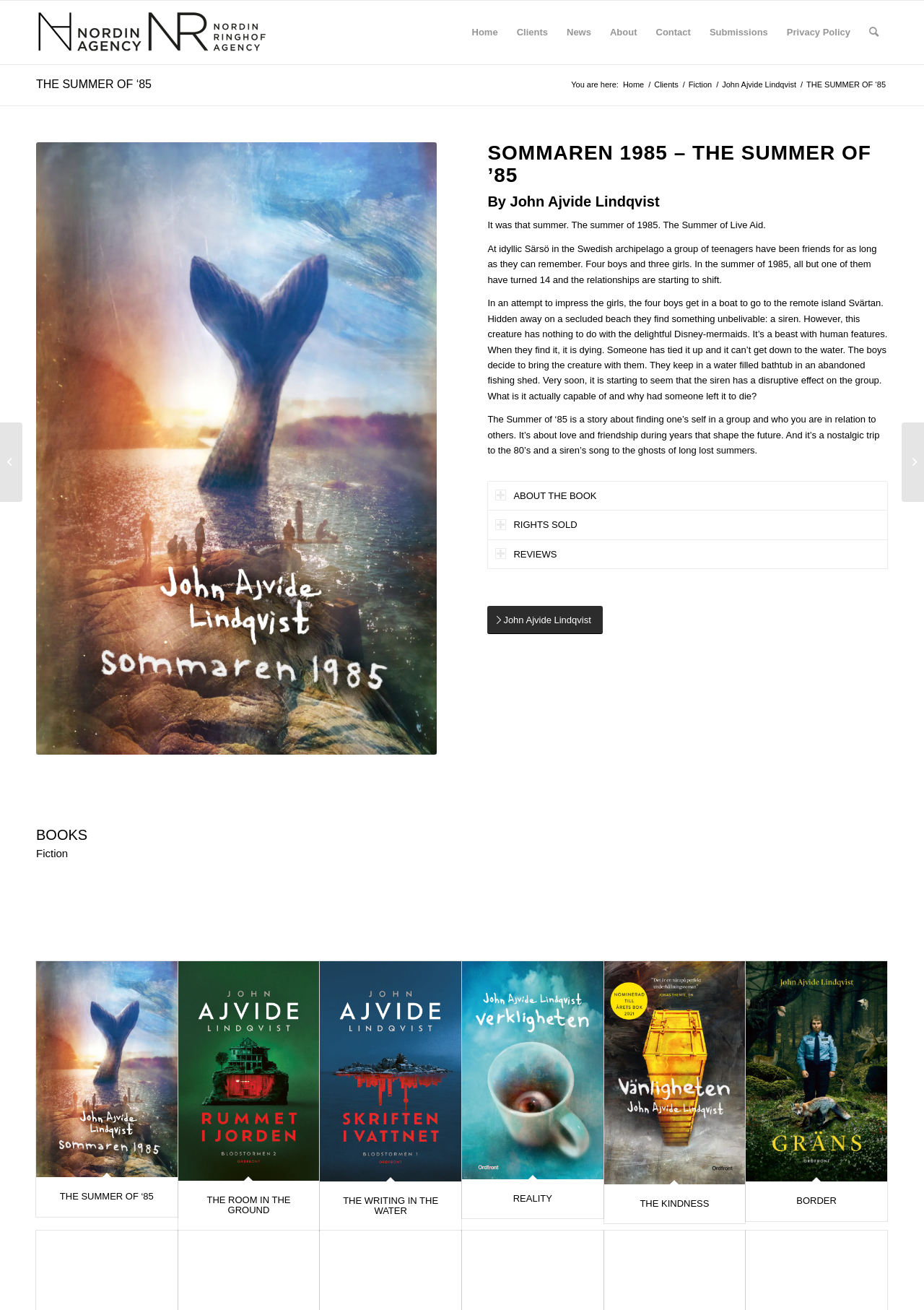Please identify and generate the text content of the webpage's main heading.

THE SUMMER OF ‘85